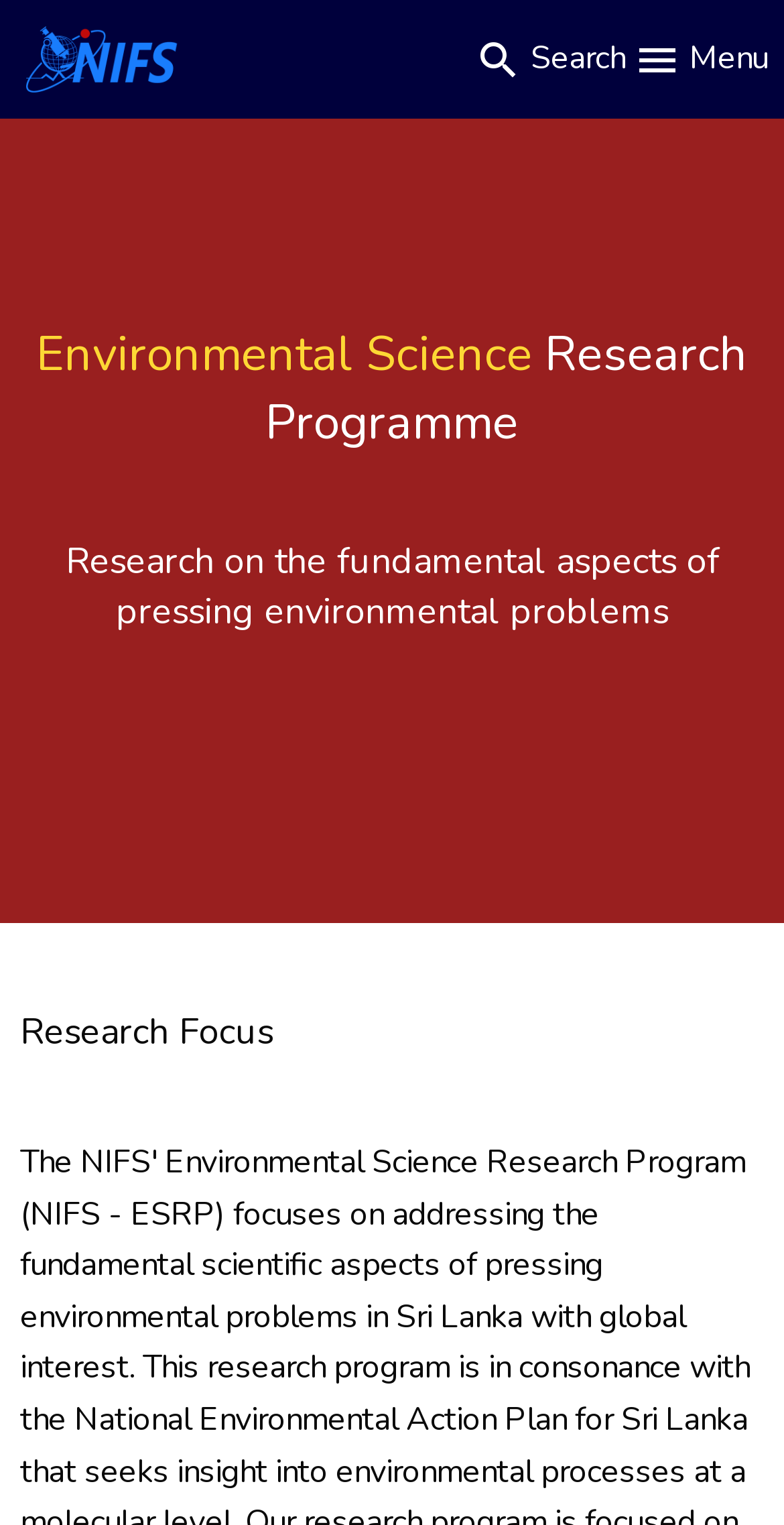What is the topic of the image on the webpage?
Provide a fully detailed and comprehensive answer to the question.

The image on the webpage appears to be related to studying the fundamental aspects of pressing environmental problems, which is a topic relevant to the Environmental Science Research Programme.